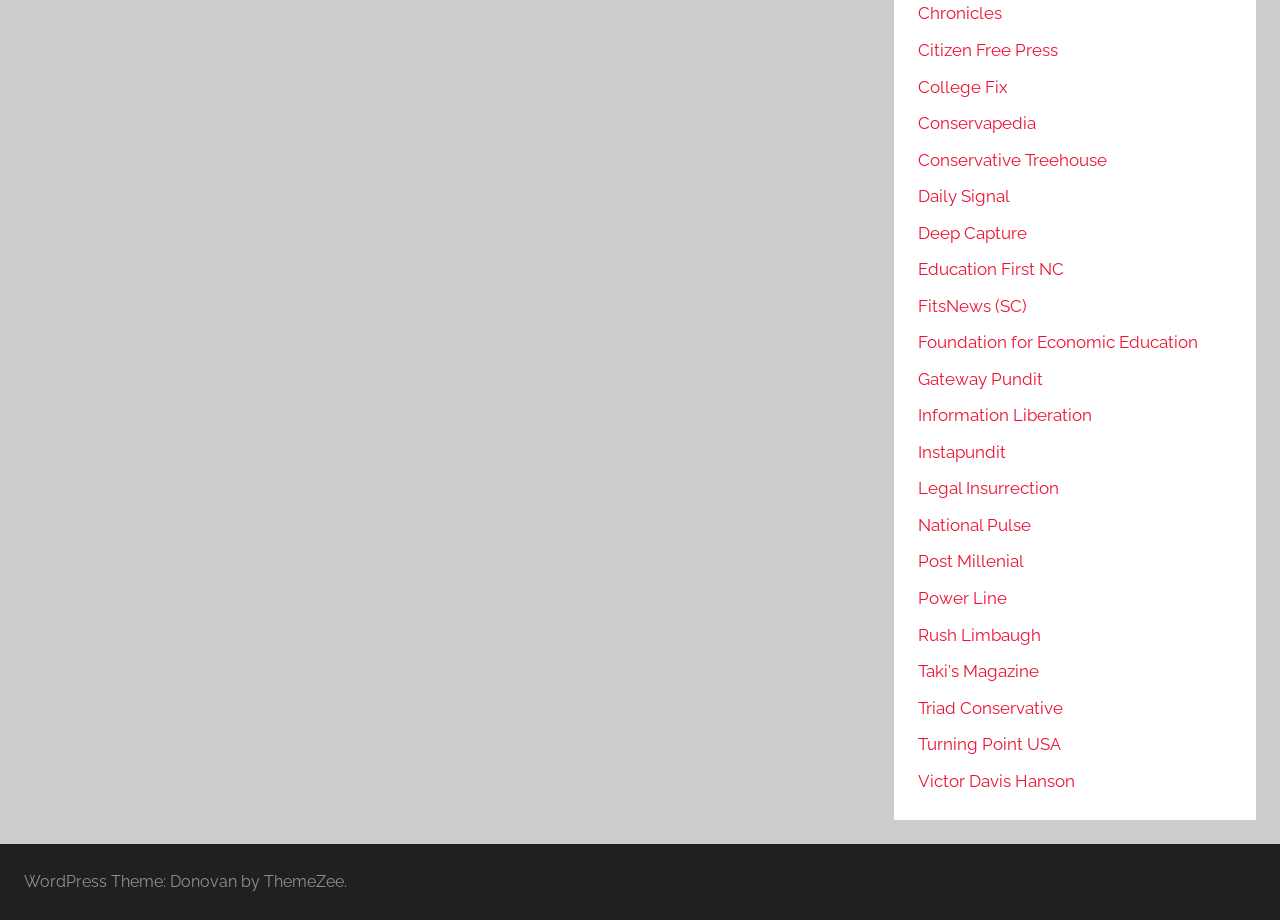Specify the bounding box coordinates of the area that needs to be clicked to achieve the following instruction: "Search for a term".

None